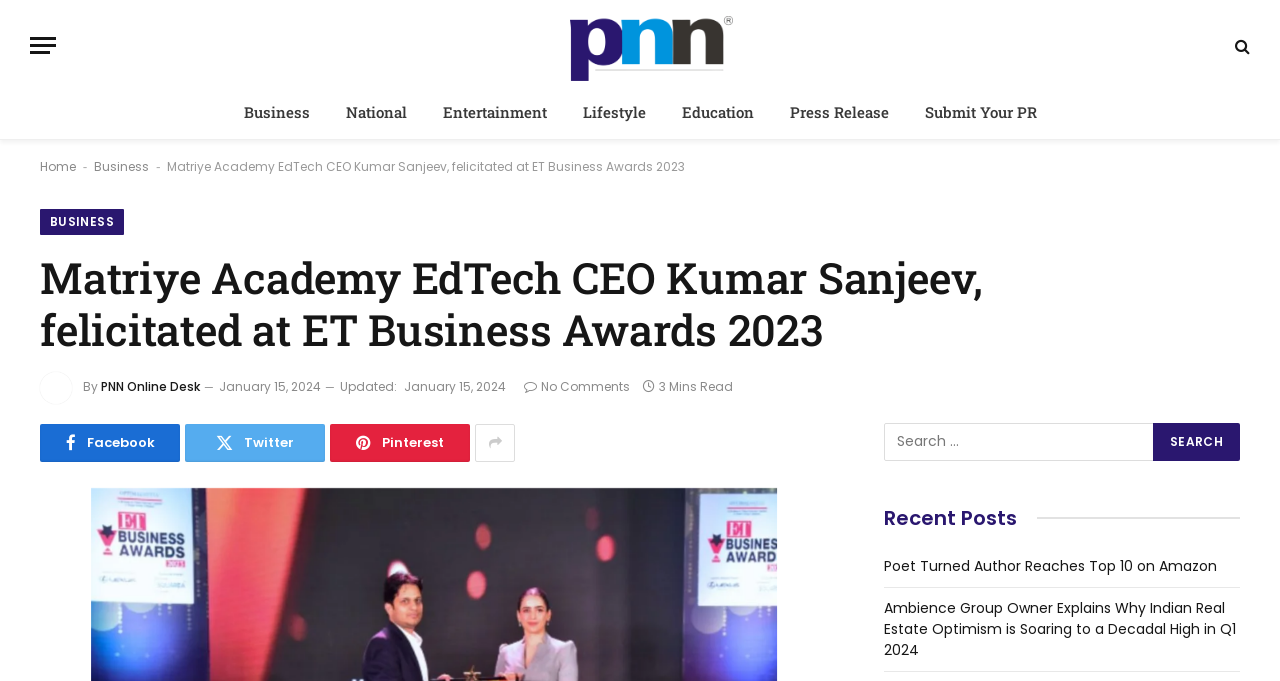Please indicate the bounding box coordinates of the element's region to be clicked to achieve the instruction: "Go to the Business section". Provide the coordinates as four float numbers between 0 and 1, i.e., [left, top, right, bottom].

[0.176, 0.125, 0.256, 0.204]